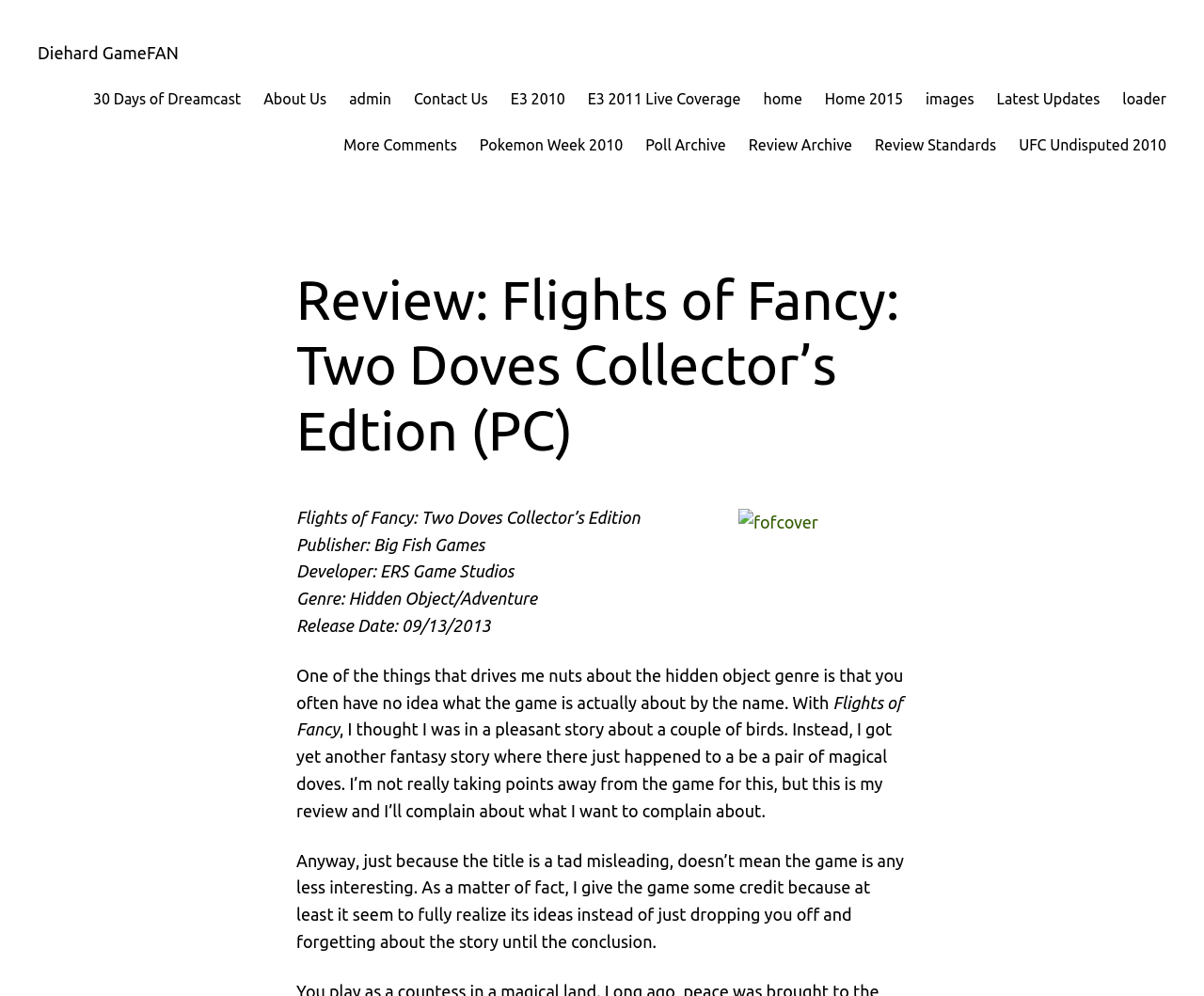Please identify the bounding box coordinates of the region to click in order to complete the task: "Click on the 'Contact Us' link". The coordinates must be four float numbers between 0 and 1, specified as [left, top, right, bottom].

[0.344, 0.088, 0.405, 0.112]